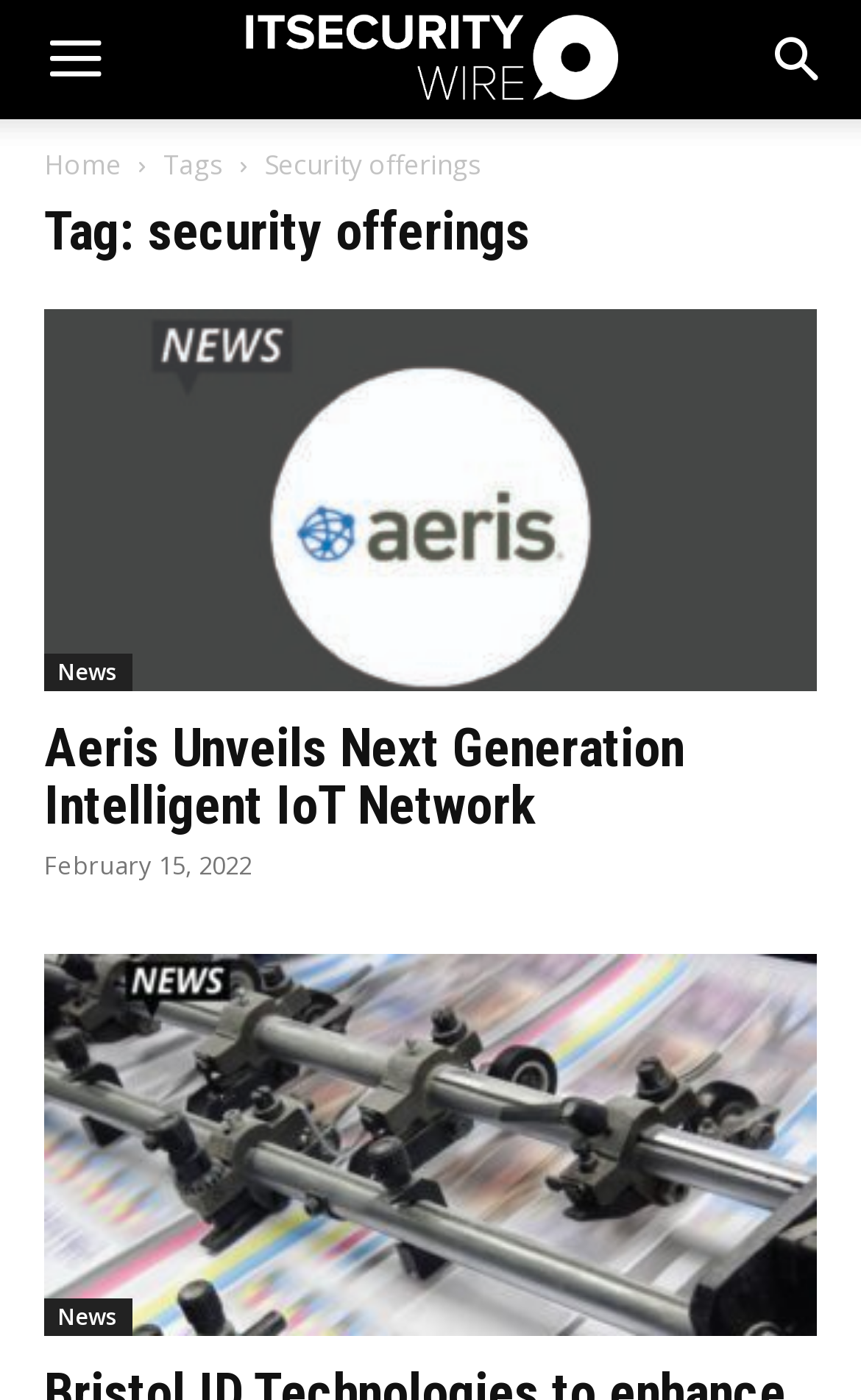Identify the bounding box for the UI element described as: "Donate Now". Ensure the coordinates are four float numbers between 0 and 1, formatted as [left, top, right, bottom].

None